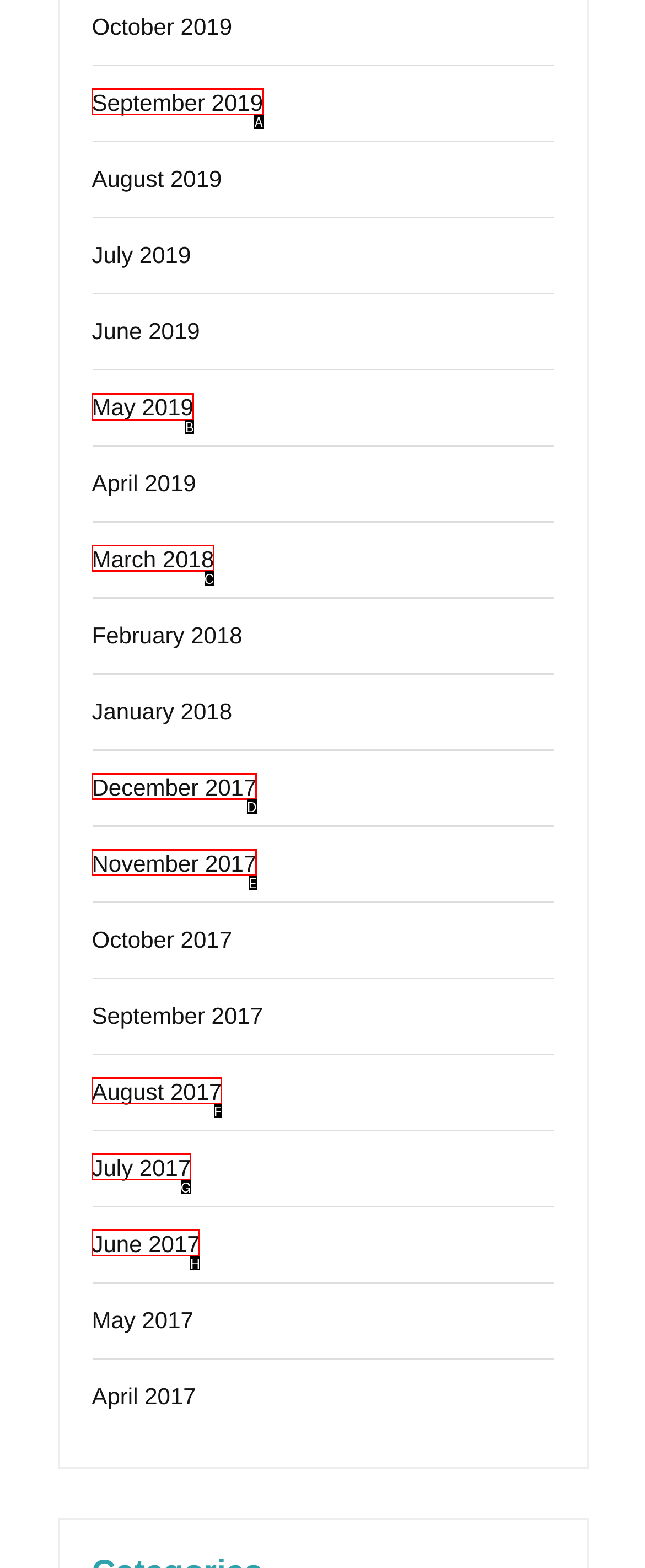Select the letter of the element you need to click to complete this task: view May 2019
Answer using the letter from the specified choices.

B